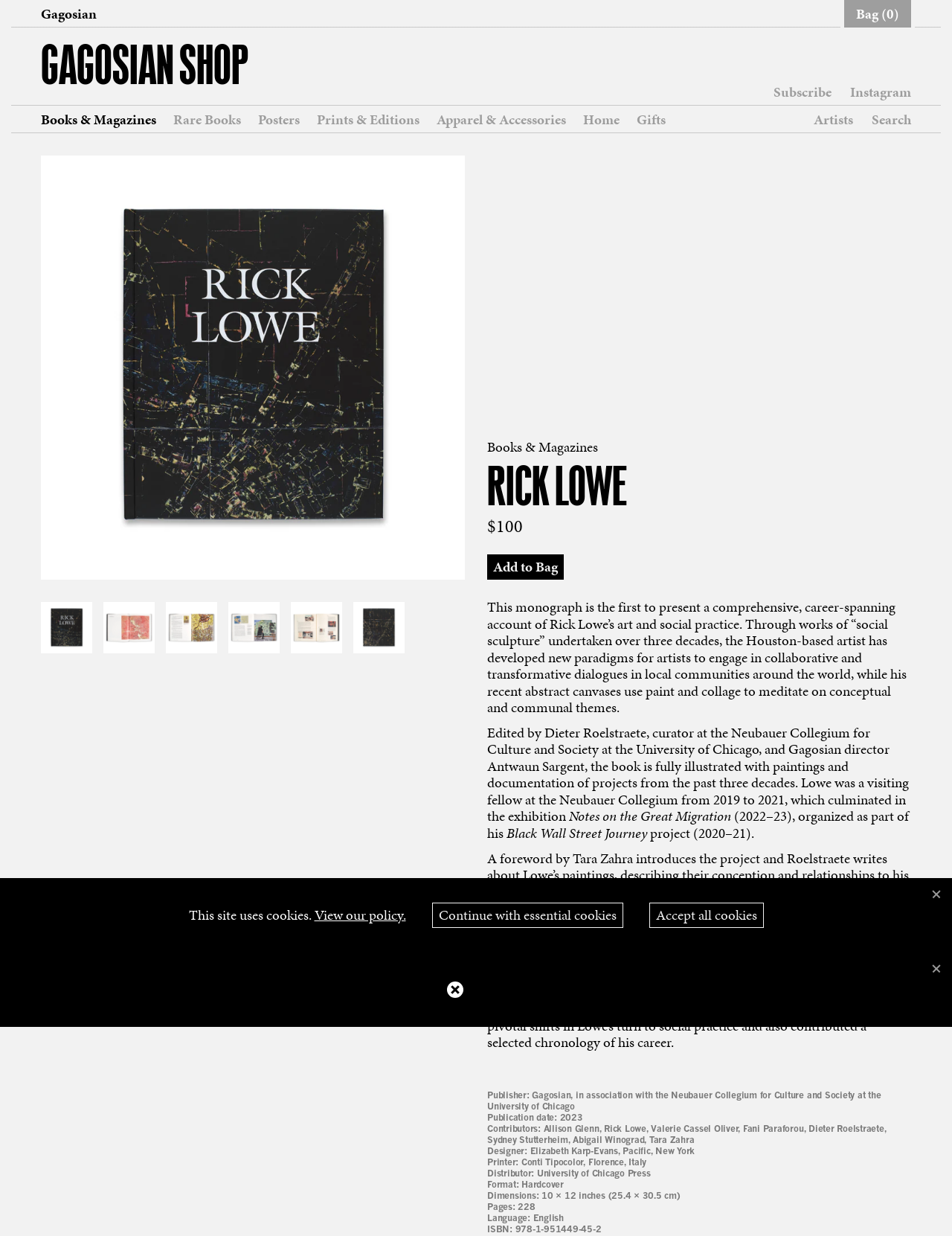What is the format of the monograph?
Examine the webpage screenshot and provide an in-depth answer to the question.

I found the answer by looking at the section that describes the monograph's details, including its format, which is listed as Hardcover.